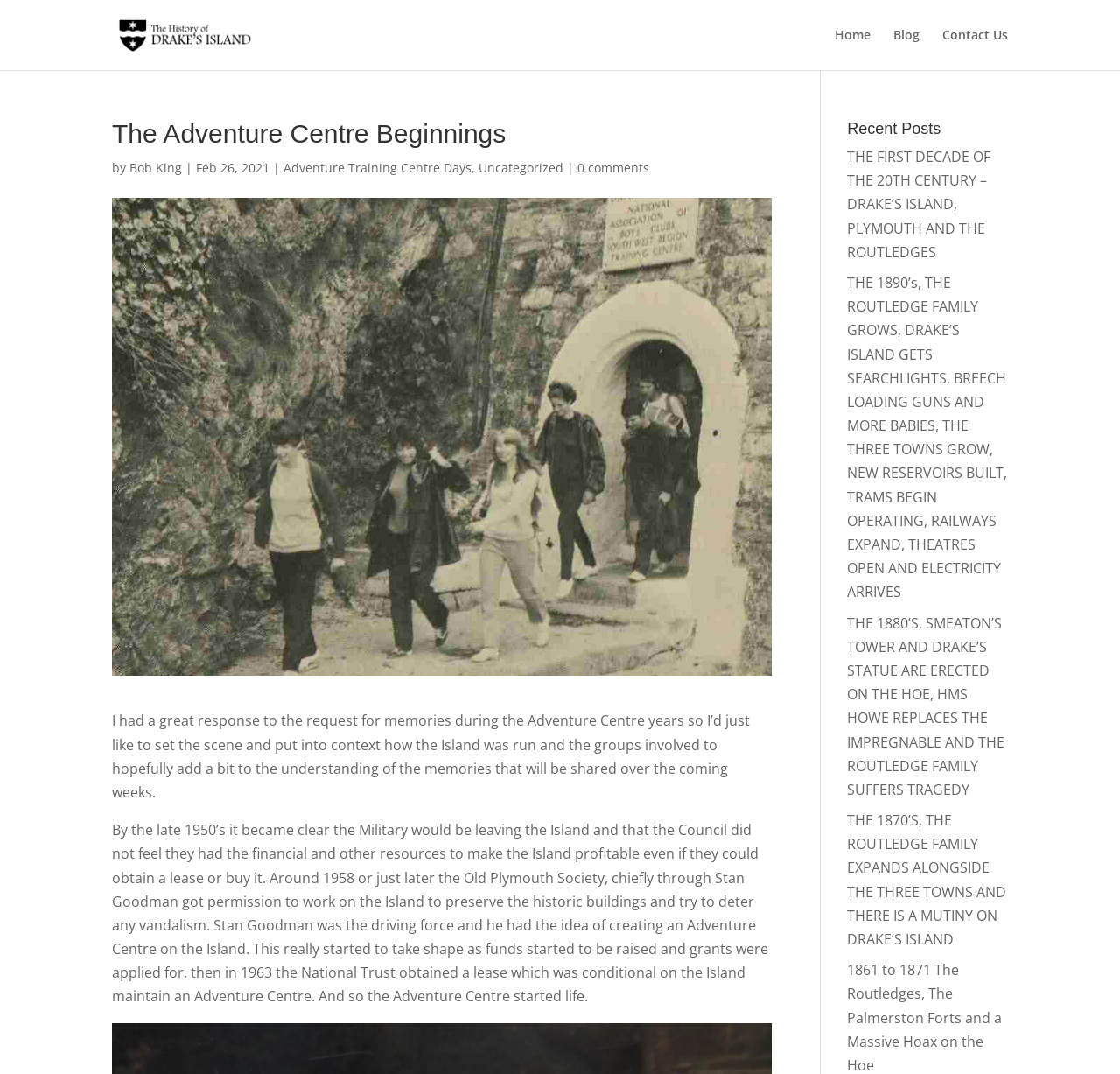Locate the primary headline on the webpage and provide its text.

The Adventure Centre Beginnings